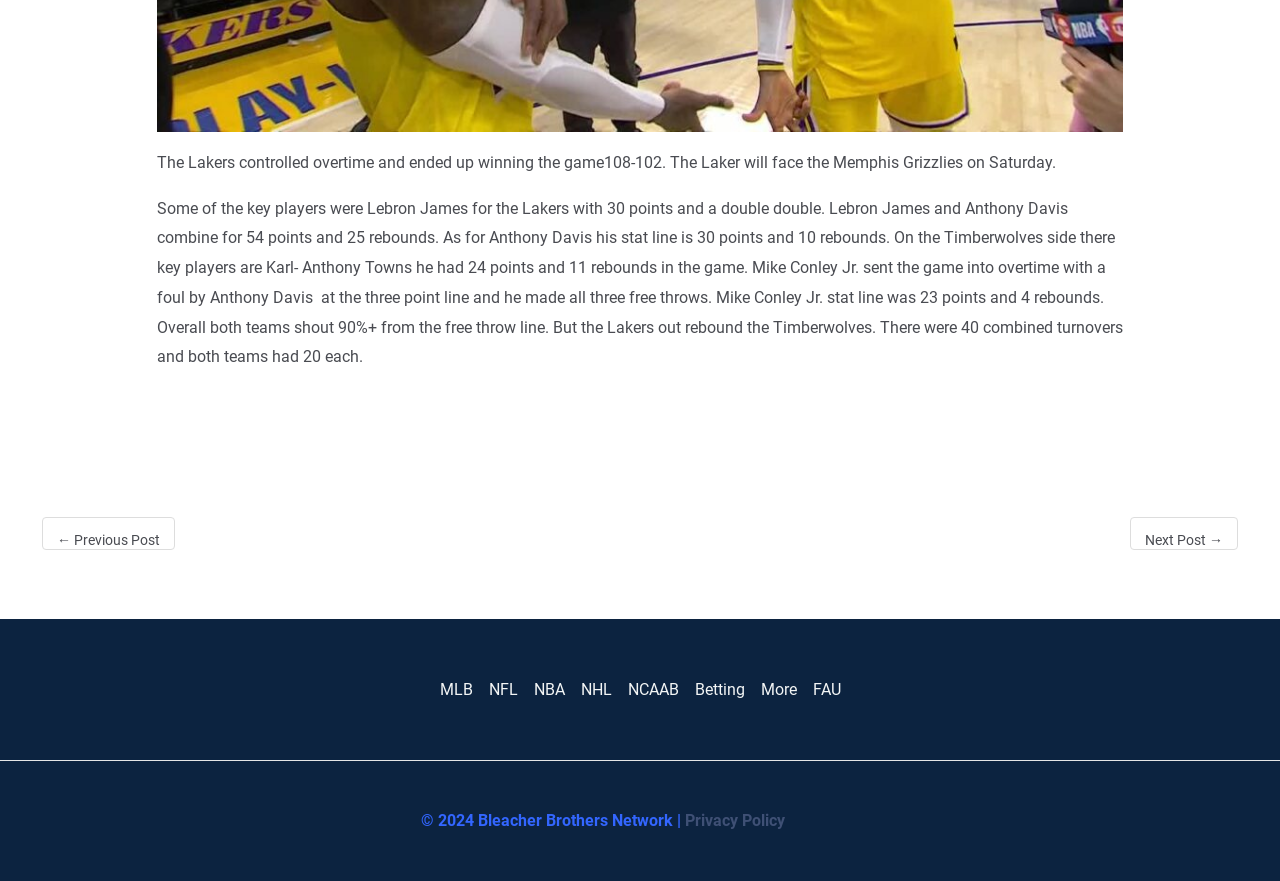Please identify the bounding box coordinates of the element I should click to complete this instruction: 'view privacy policy'. The coordinates should be given as four float numbers between 0 and 1, like this: [left, top, right, bottom].

[0.535, 0.921, 0.613, 0.942]